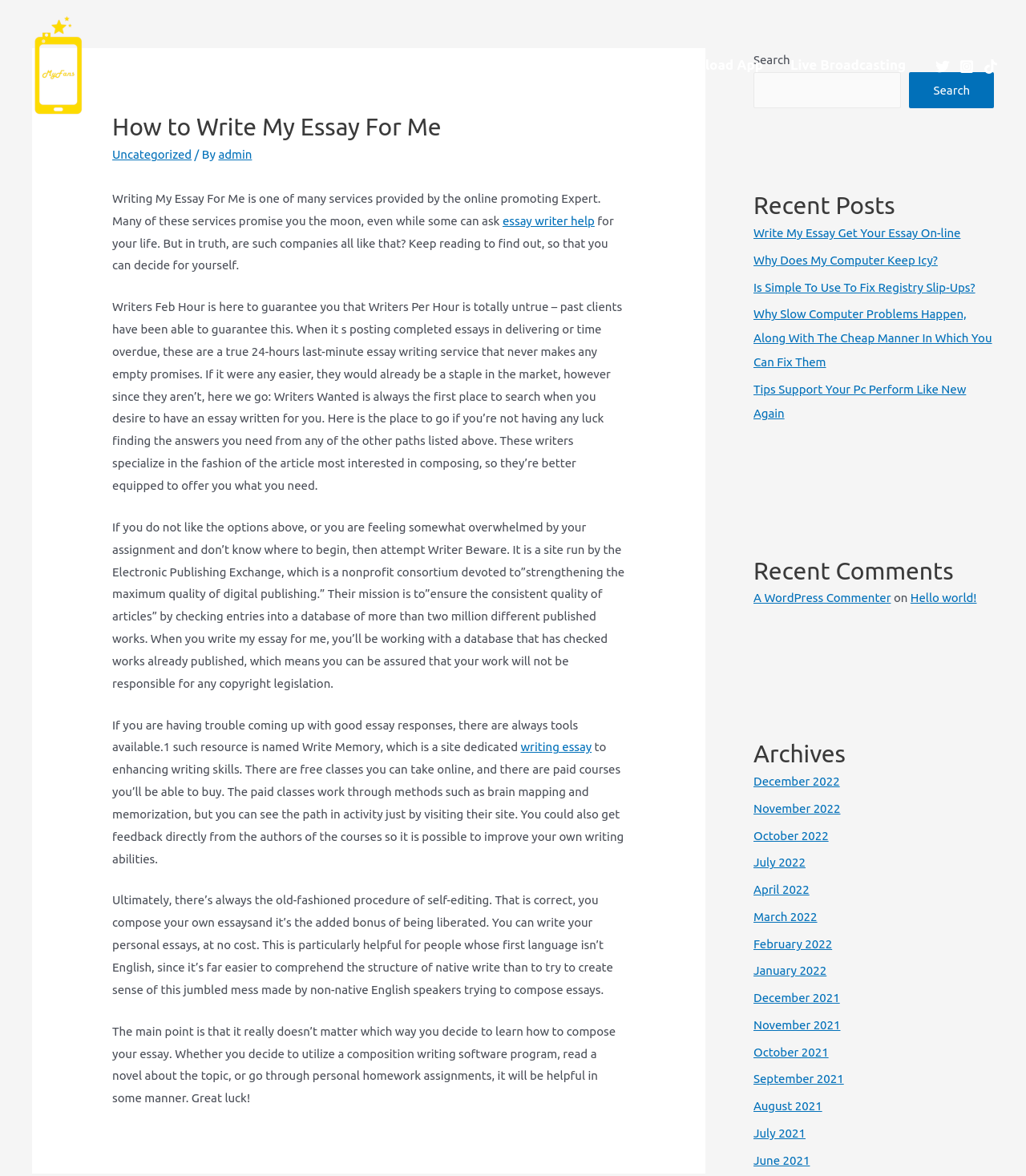Find and indicate the bounding box coordinates of the region you should select to follow the given instruction: "Search for something".

[0.734, 0.061, 0.878, 0.092]